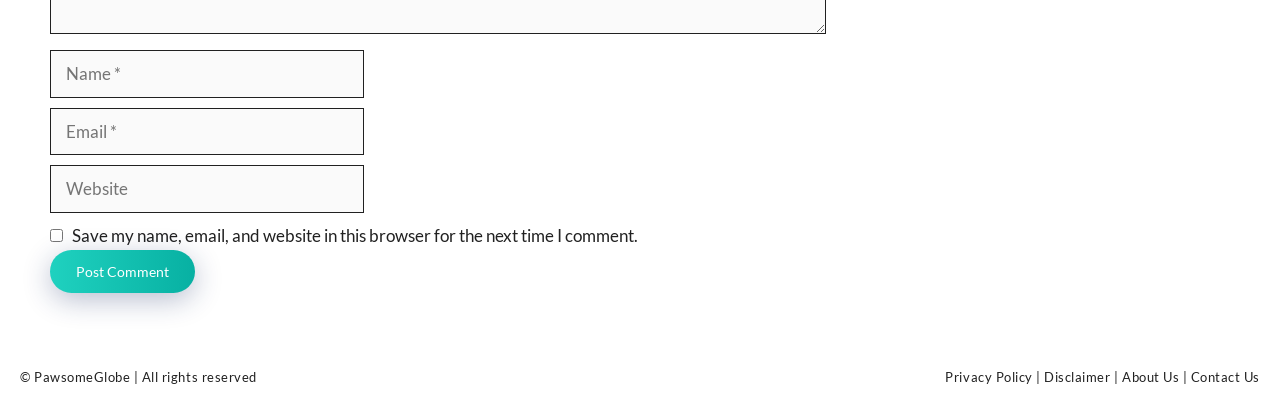Determine the bounding box coordinates for the clickable element to execute this instruction: "Input your email". Provide the coordinates as four float numbers between 0 and 1, i.e., [left, top, right, bottom].

[0.039, 0.262, 0.284, 0.377]